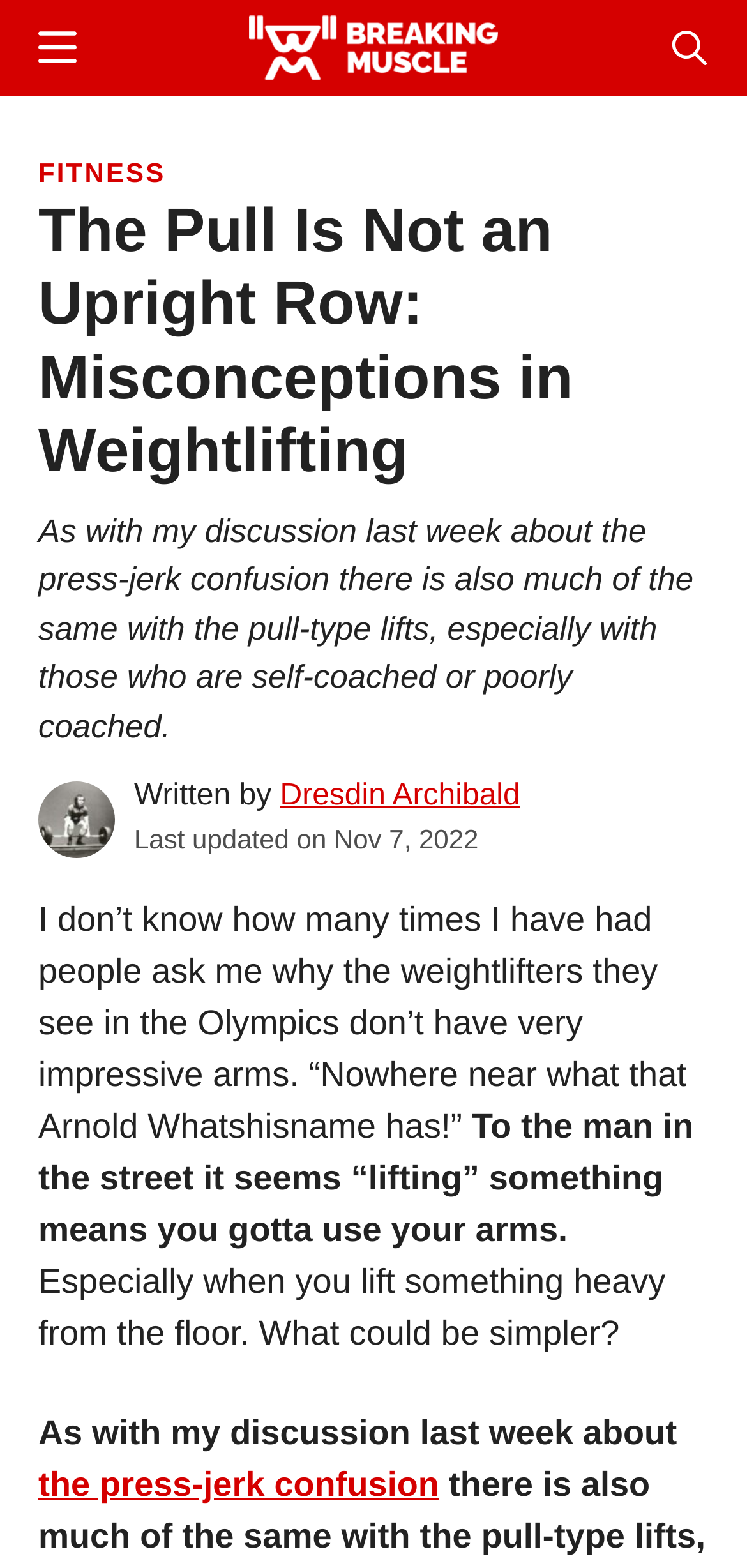What is the date of the last update of the article?
Use the image to give a comprehensive and detailed response to the question.

The date of the last update can be found in the text 'Last updated on' followed by the date 'Nov 7, 2022'.